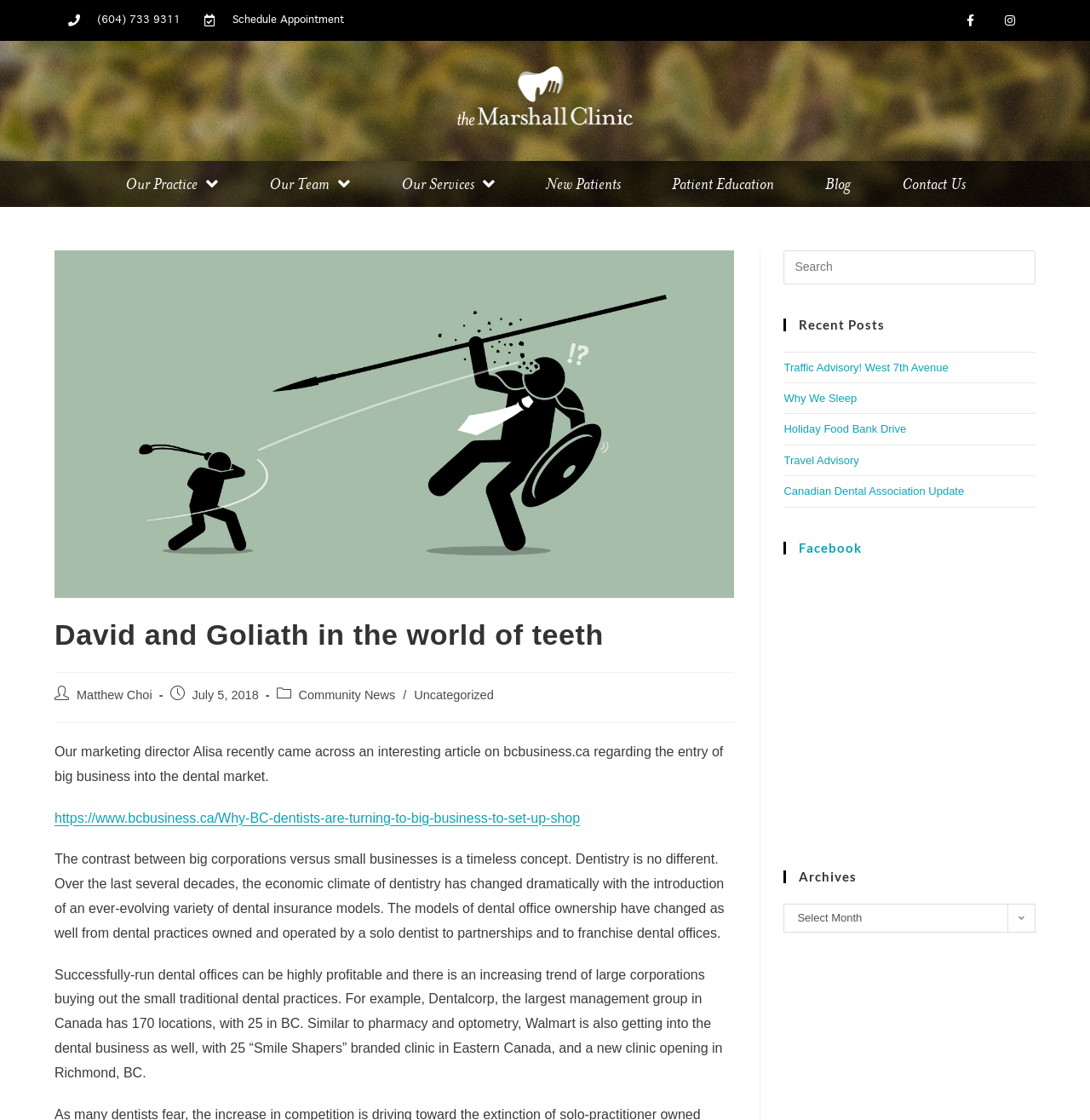Examine the image carefully and respond to the question with a detailed answer: 
What is the phone number to schedule an appointment?

The phone number to schedule an appointment can be found at the top of the webpage, next to the 'Schedule Appointment' link.